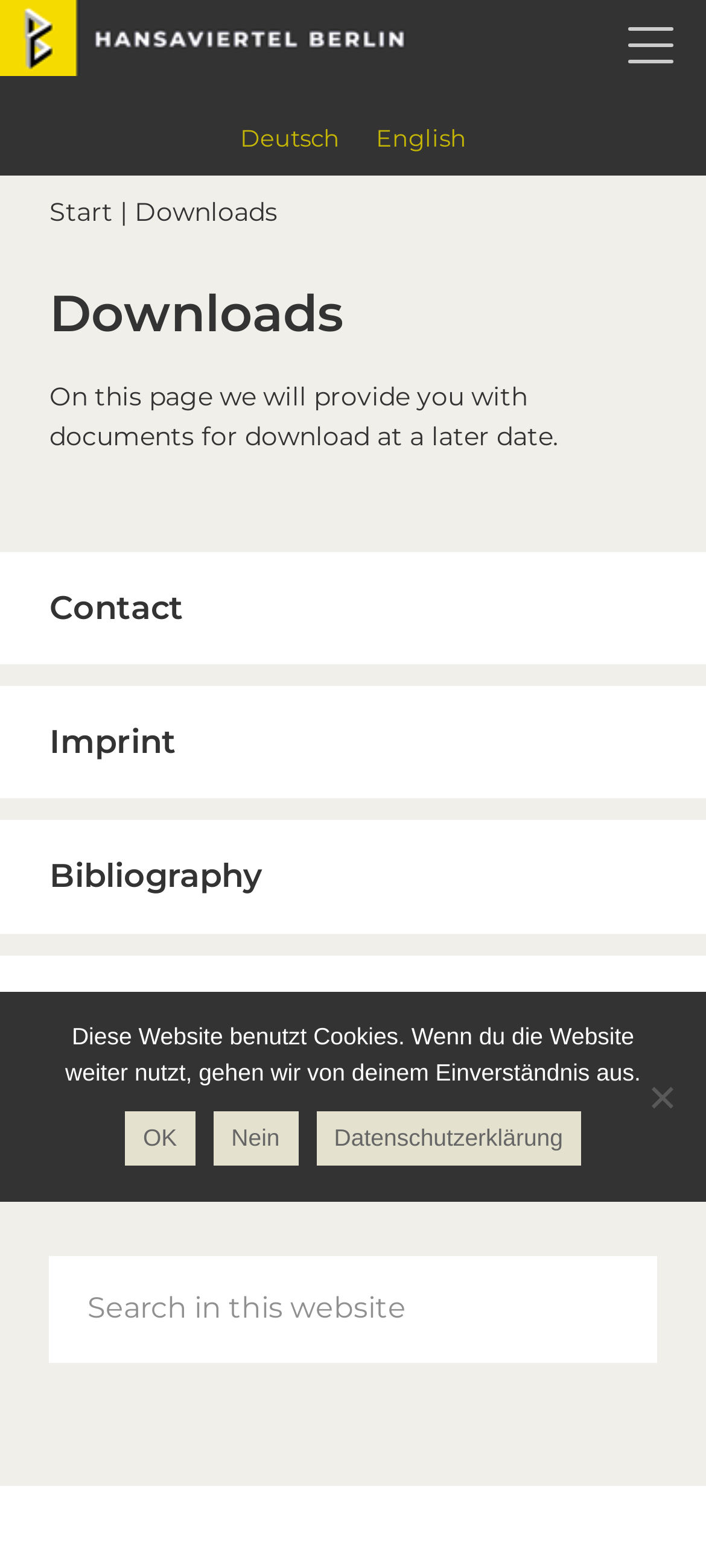Determine the bounding box coordinates for the UI element matching this description: "English".

[0.506, 0.074, 0.686, 0.103]